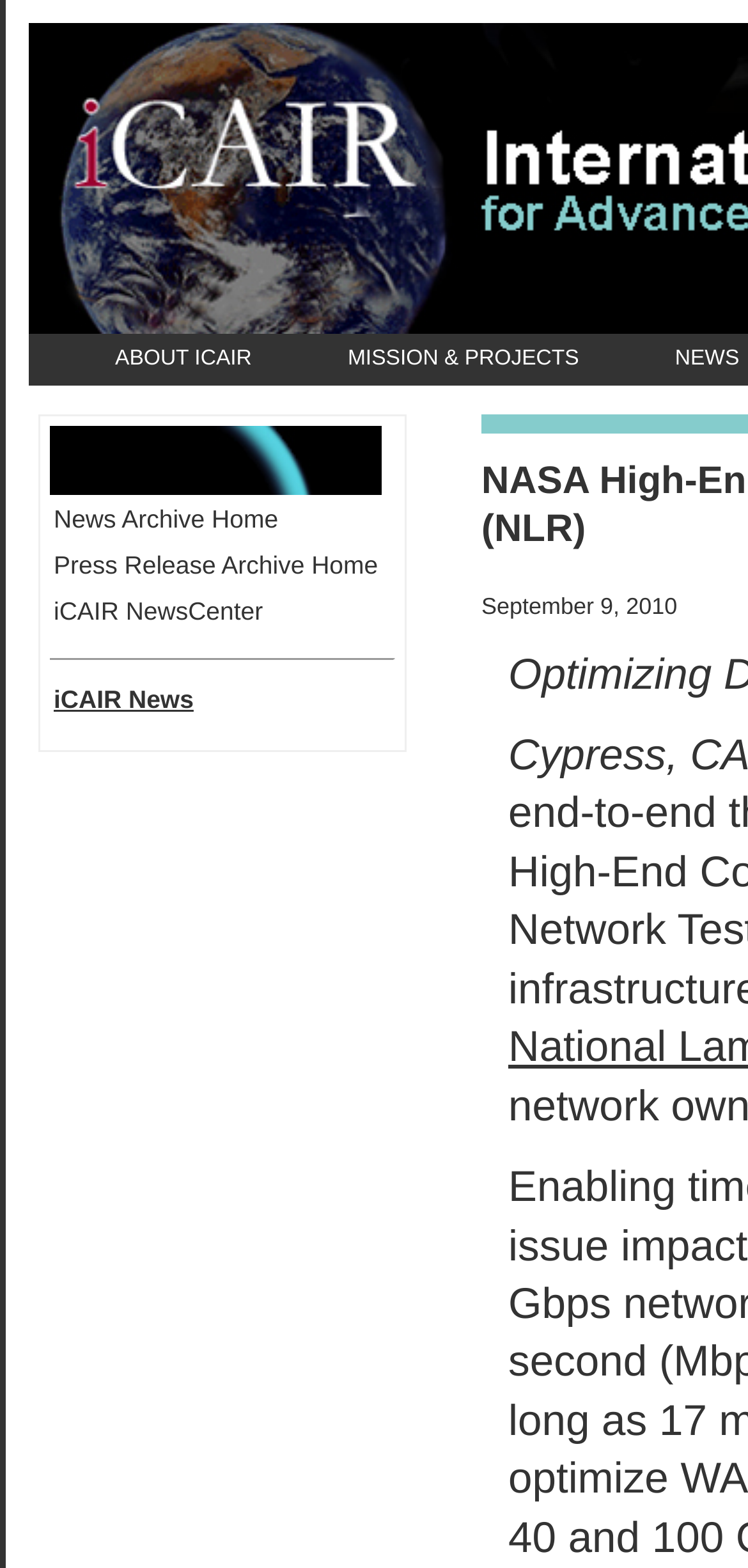Answer the question in a single word or phrase:
What is the name of the center?

International Center for Advanced Internet Research